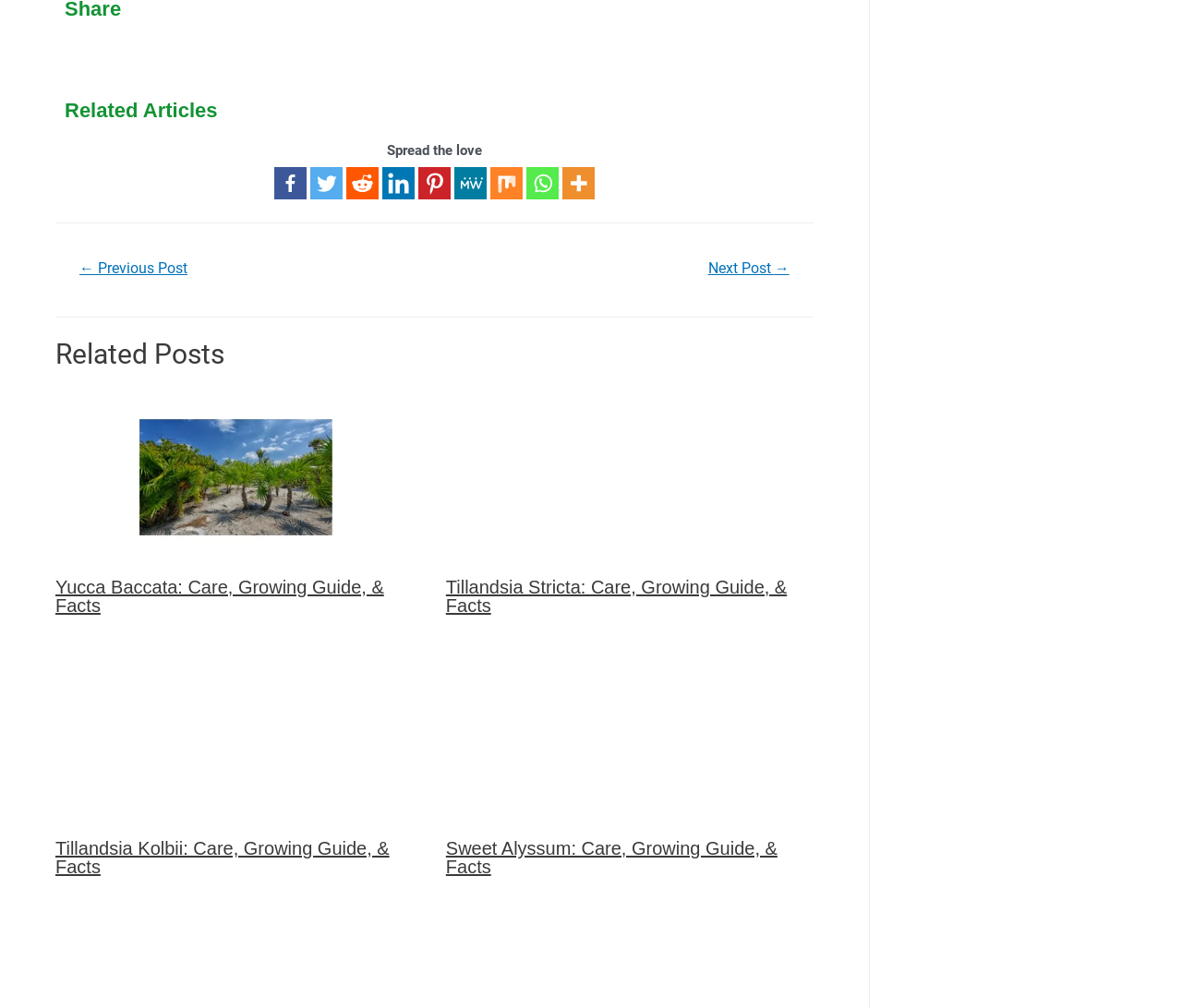Could you provide the bounding box coordinates for the portion of the screen to click to complete this instruction: "Read about Yucca Baccata"?

[0.047, 0.464, 0.358, 0.481]